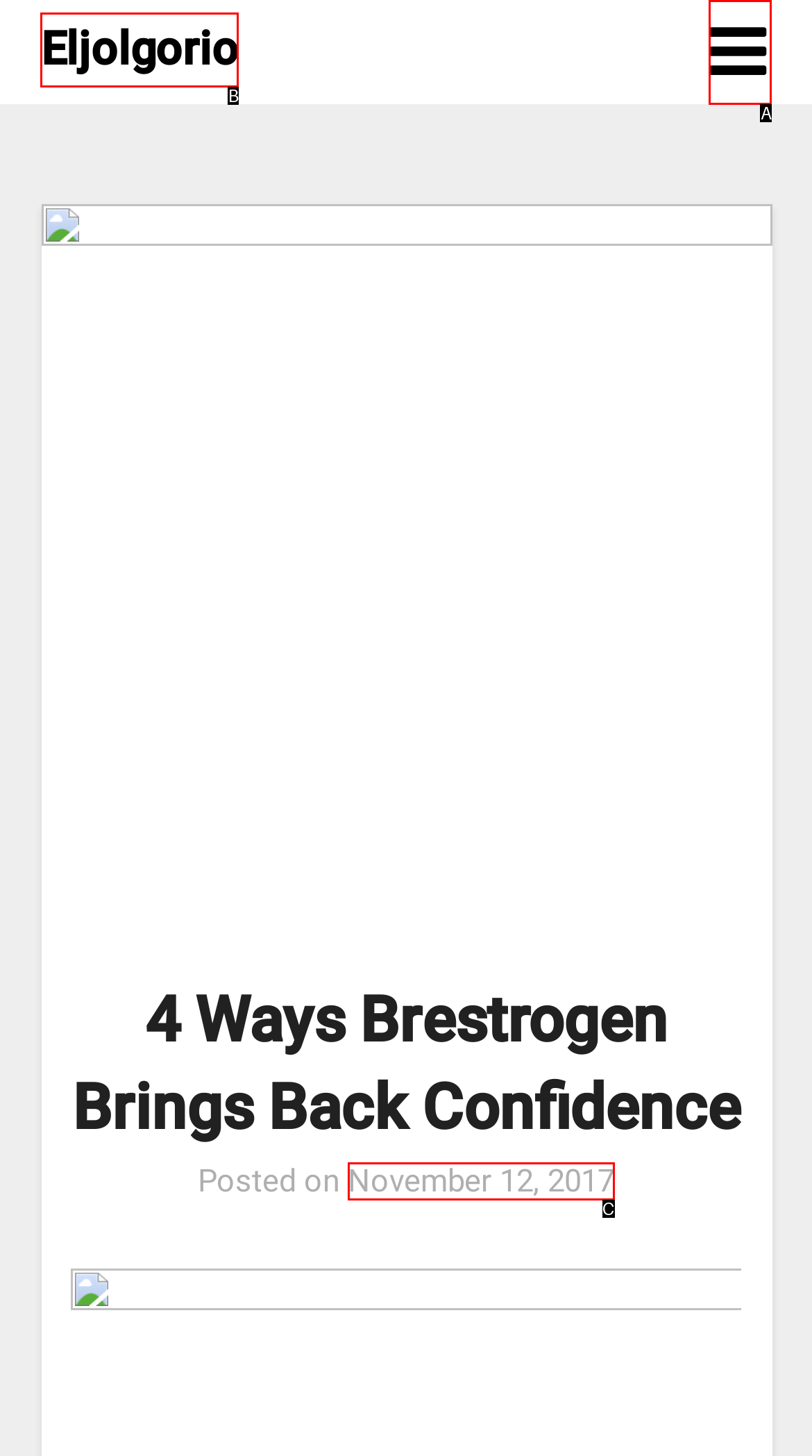Identify the letter of the UI element that fits the description: November 12, 2017November 15, 2017
Respond with the letter of the option directly.

C